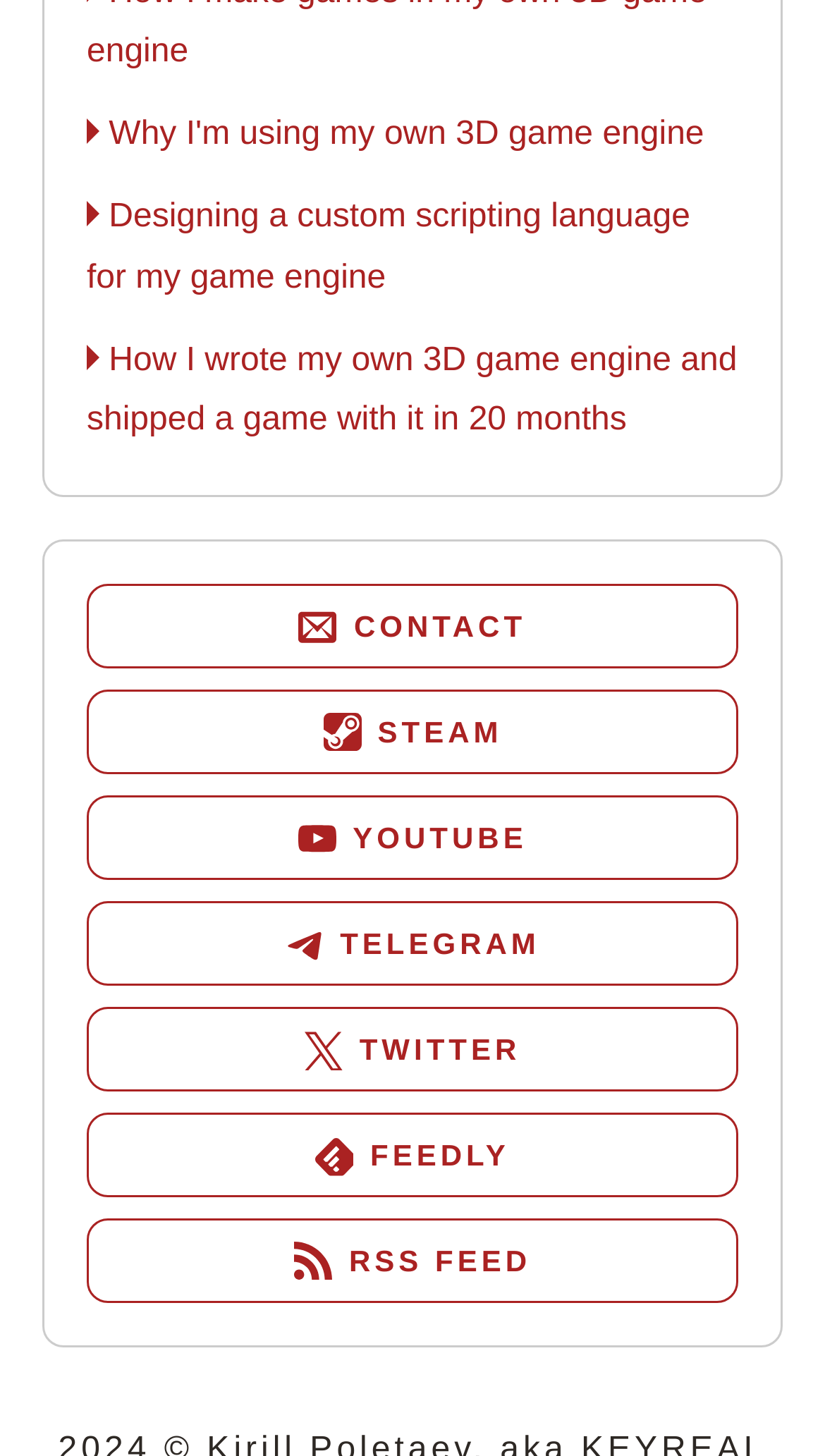Pinpoint the bounding box coordinates for the area that should be clicked to perform the following instruction: "Click on the link to read about designing a custom scripting language for a game engine".

[0.105, 0.137, 0.837, 0.203]